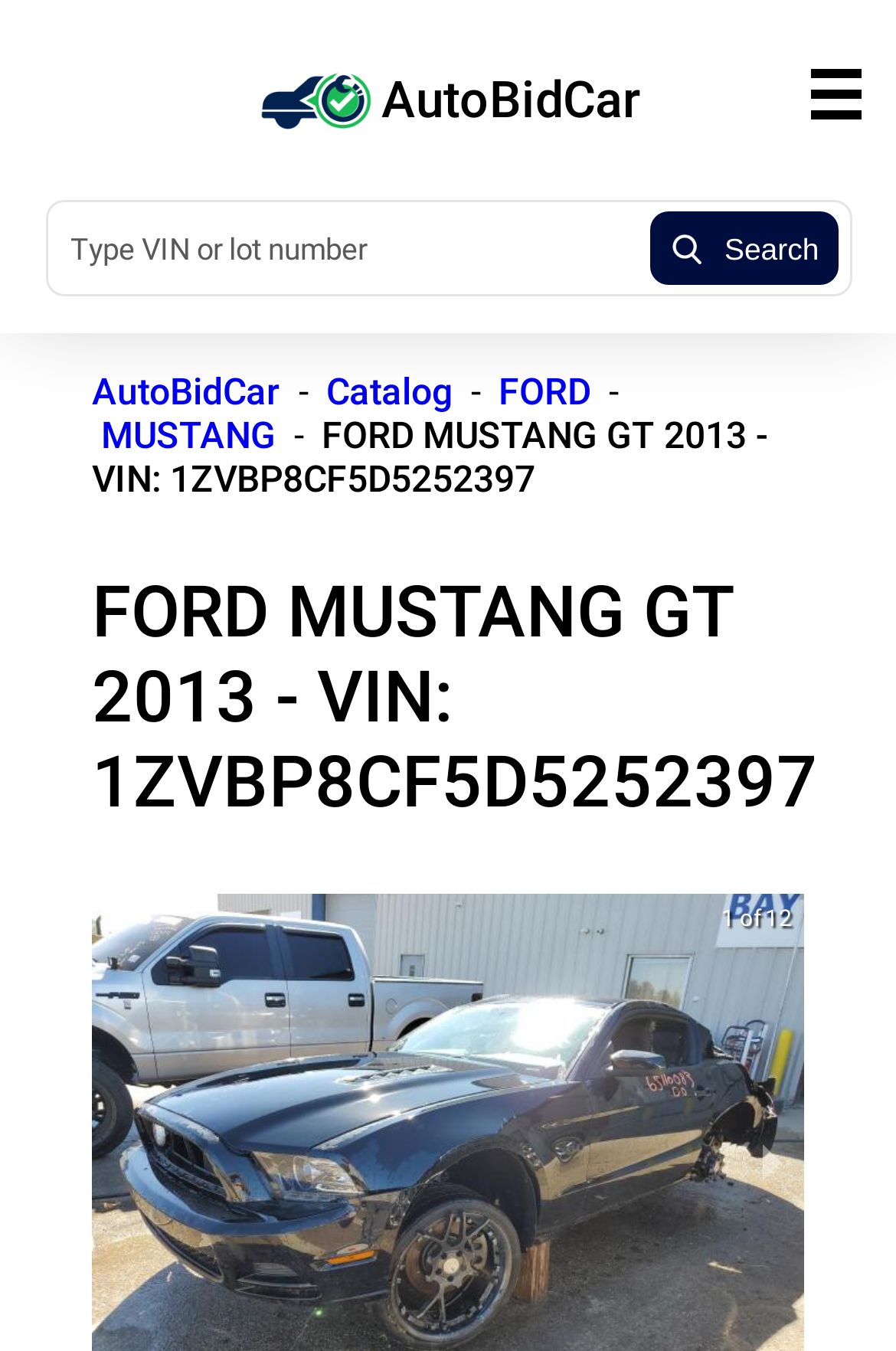Utilize the information from the image to answer the question in detail:
What is the model of the car?

I found the answer by examining the links on the webpage, particularly the ones that say 'MUSTANG' and 'GT', which are likely the model of the car.